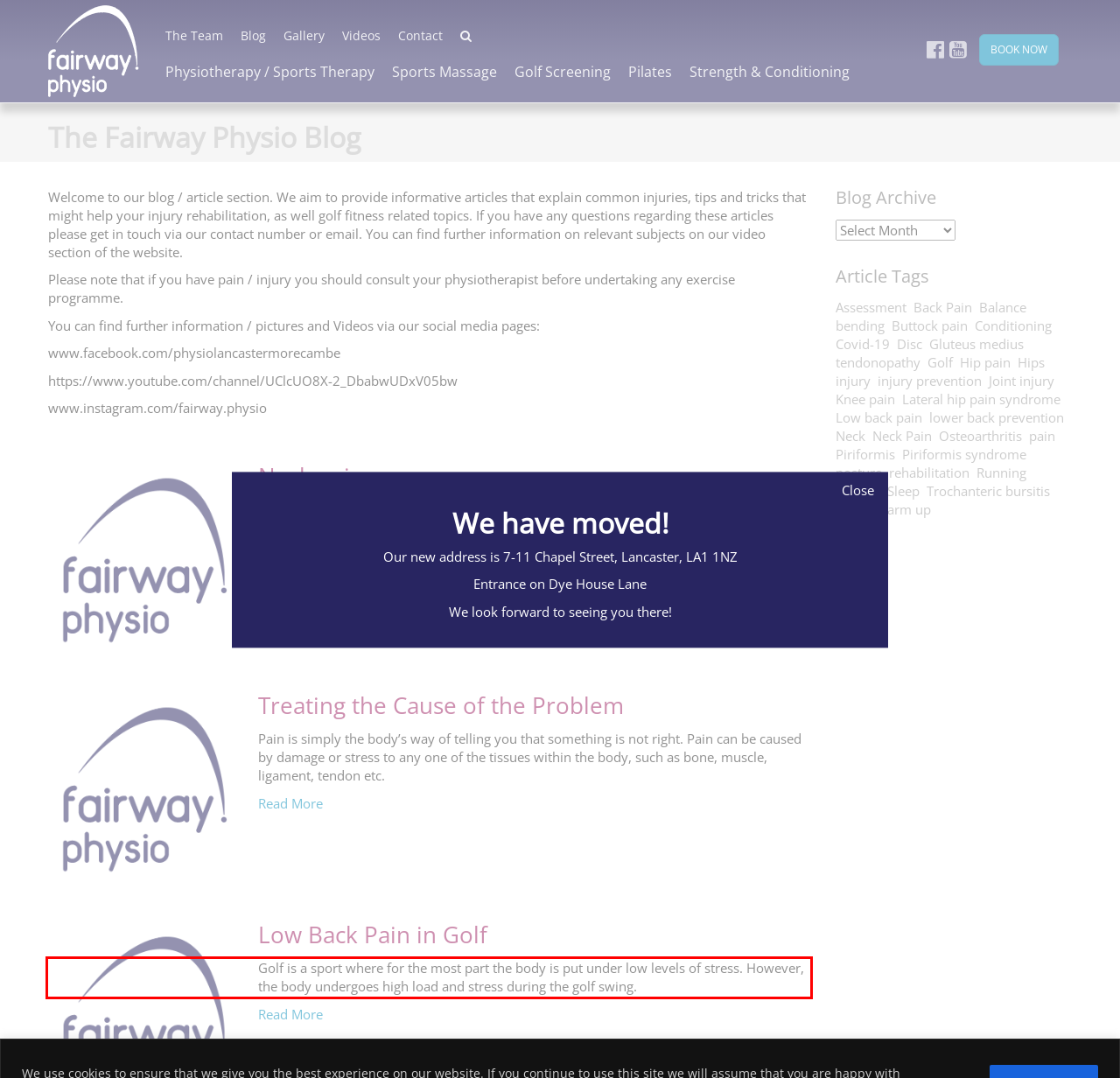You are provided with a screenshot of a webpage containing a red bounding box. Please extract the text enclosed by this red bounding box.

Golf is a sport where for the most part the body is put under low levels of stress. However, the body undergoes high load and stress during the golf swing.